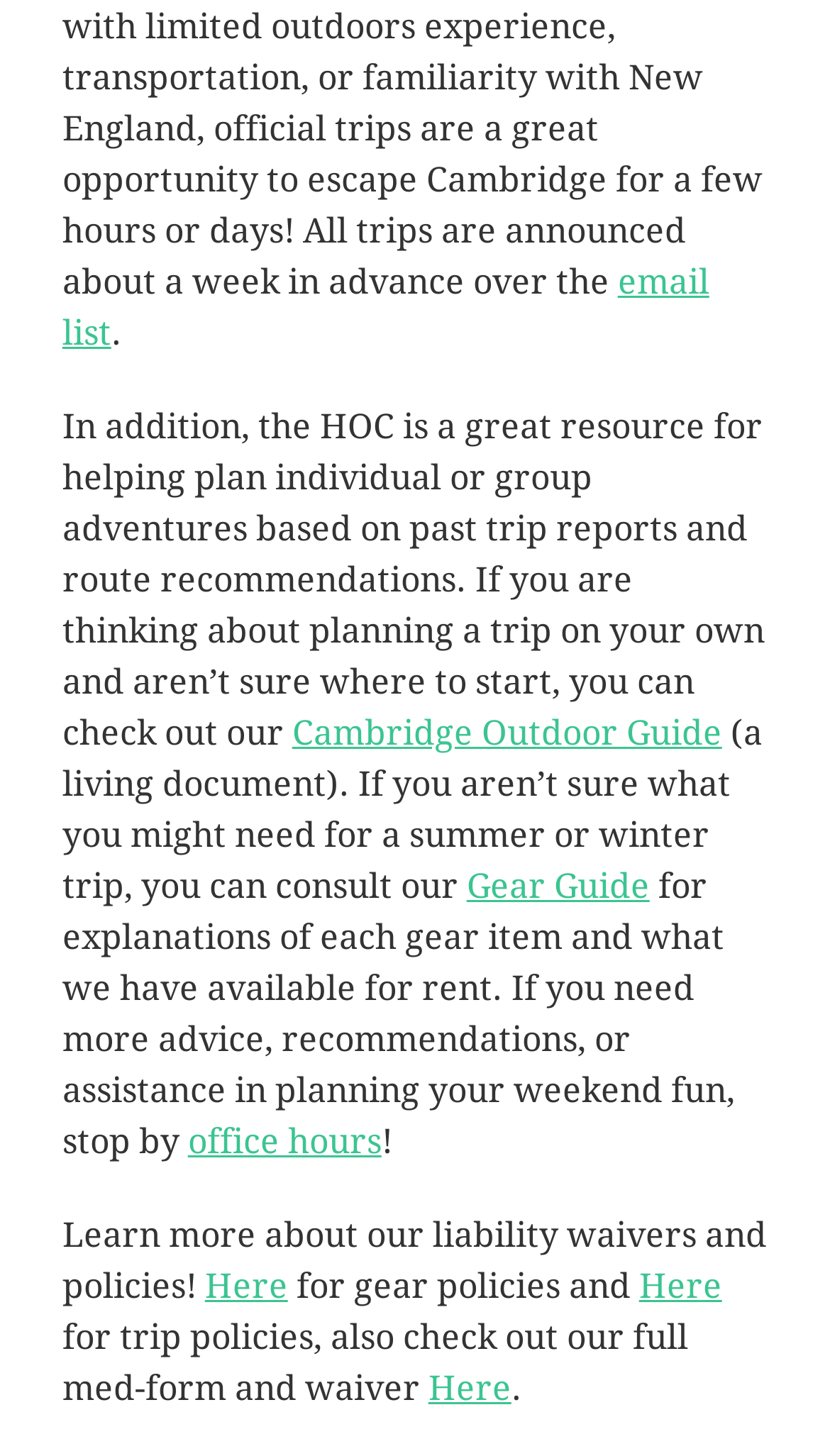What can be rented from the office?
Based on the screenshot, respond with a single word or phrase.

Gear items